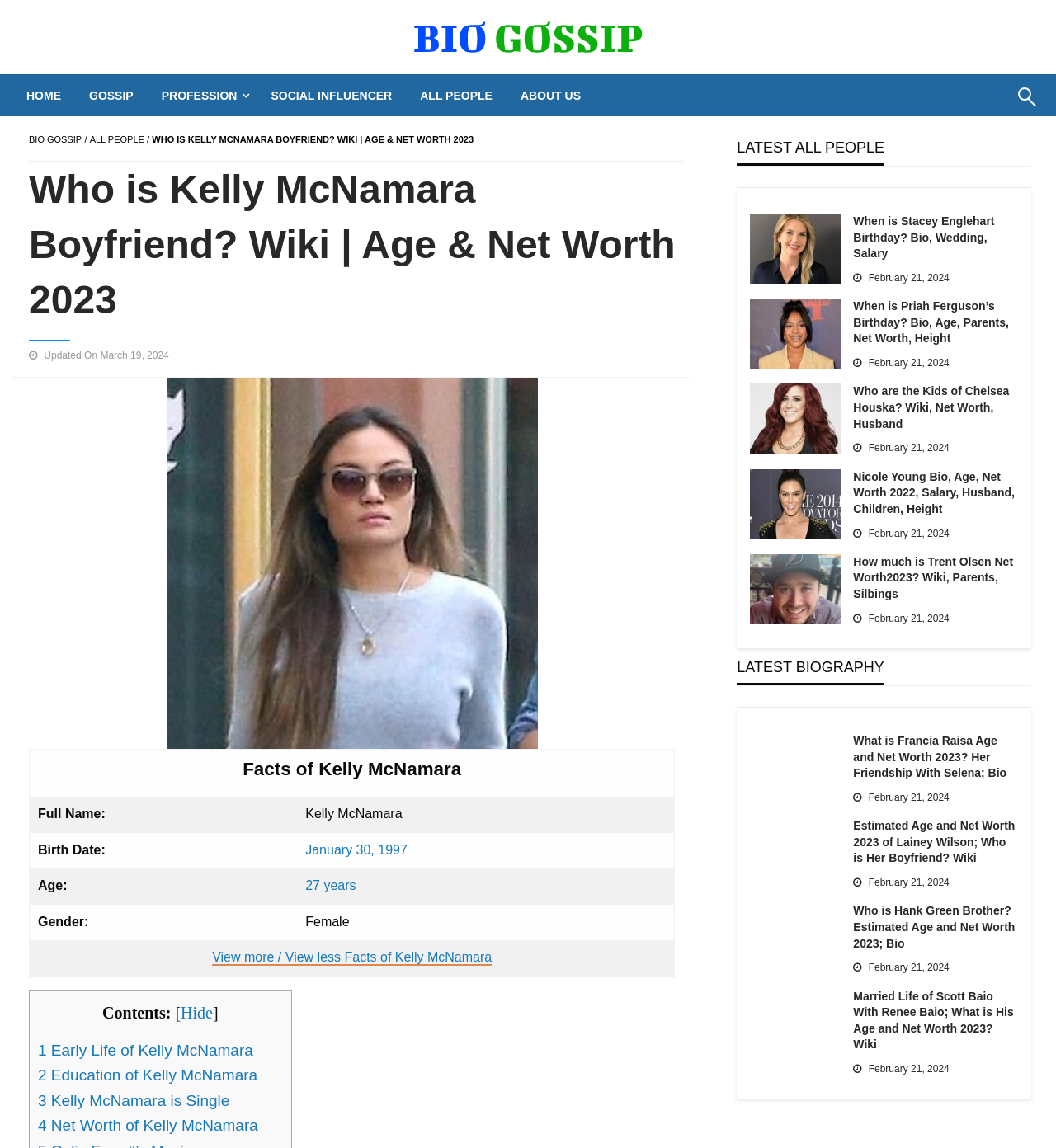Please determine the bounding box coordinates of the element's region to click for the following instruction: "Check the latest gossip news".

[0.698, 0.116, 0.838, 0.144]